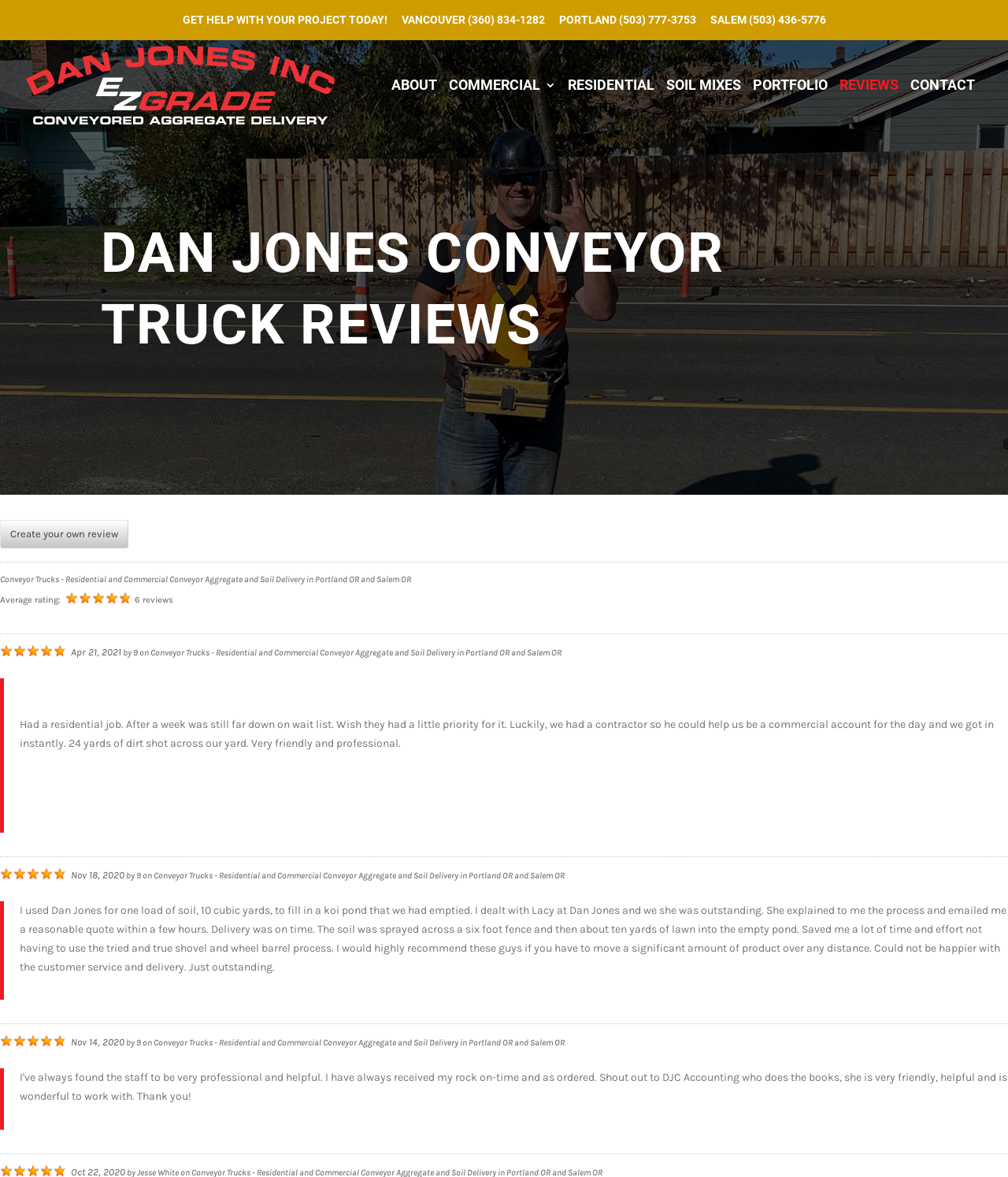Find the bounding box of the UI element described as: "Contact". The bounding box coordinates should be given as four float values between 0 and 1, i.e., [left, top, right, bottom].

[0.903, 0.068, 0.967, 0.111]